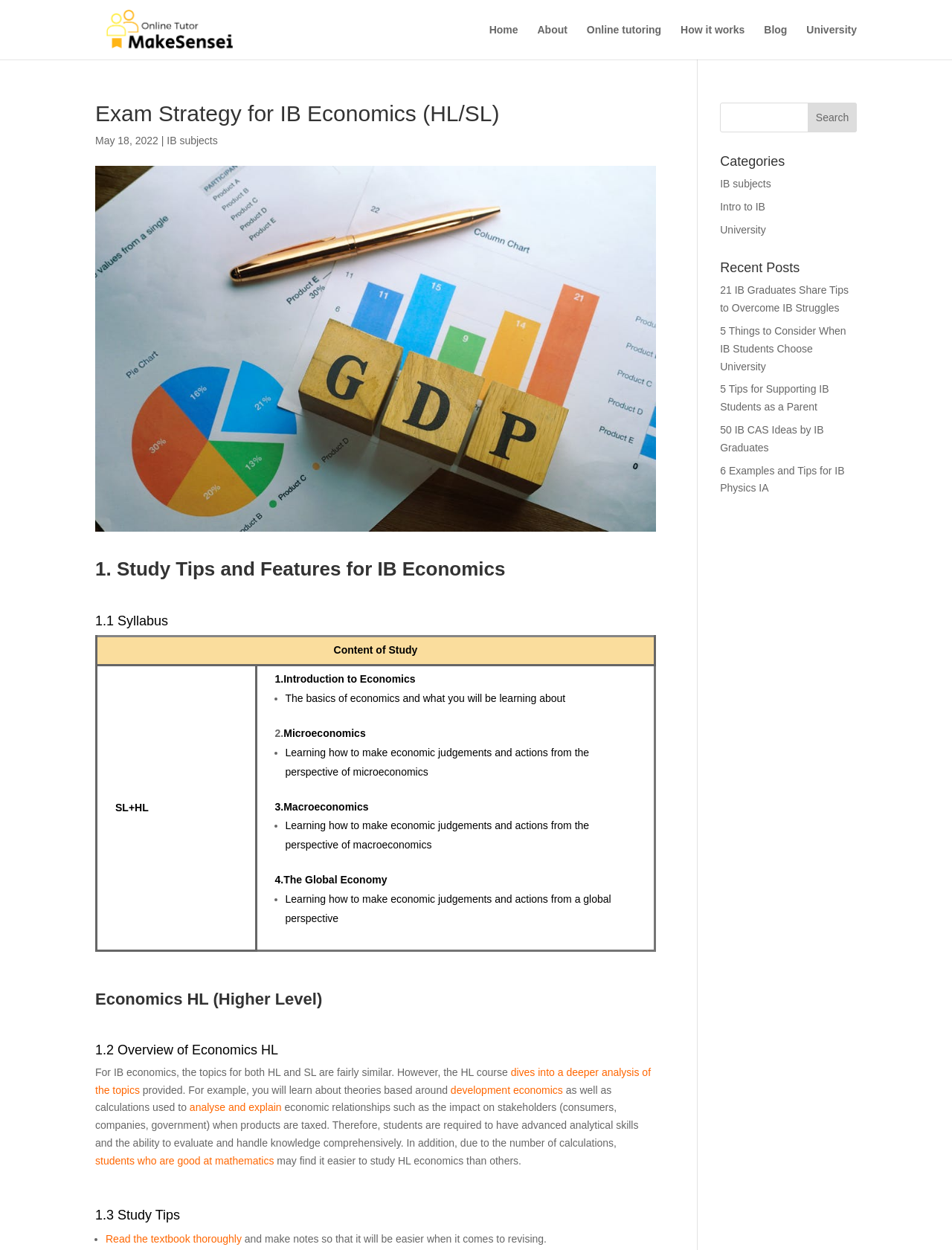Provide a thorough description of the webpage's content and layout.

The webpage is about exam strategy for IB Economics, specifically for Higher Level (HL) and Standard Level (SL) students. At the top, there is a navigation bar with links to "Home", "About", "Online tutoring", "How it works", "Blog", and "University". Below the navigation bar, there is a heading that reads "Exam Strategy for IB Economics (HL/SL)".

On the left side of the page, there is a section that displays the title "Exam Strategy for IB Economics (HL/SL)" again, followed by a date "May 18, 2022", and a link to "IB subjects". Below this section, there are several headings and subheadings that outline the exam strategy for IB Economics.

The first section is titled "1. Study Tips and Features for IB Economics" and has a subheading "1.1 Syllabus" that is accompanied by a table with two rows. The table appears to outline the content of study for SL and HL economics.

The next section is titled "Economics HL (Higher Level)" and has a subheading "1.2 Overview of Economics HL". This section provides a brief overview of the HL course, stating that it requires advanced analytical skills and the ability to evaluate and handle knowledge comprehensively.

The following section is titled "1.3 Study Tips" and provides a list of tips, including reading the textbook thoroughly and making notes.

On the right side of the page, there is a search bar with a button labeled "Search". Below the search bar, there are three sections: "Categories", "Recent Posts", and a list of links to recent blog posts.

The "Categories" section has links to "IB subjects", "Intro to IB", and "University". The "Recent Posts" section has links to five recent blog posts, including "21 IB Graduates Share Tips to Overcome IB Struggles" and "5 Tips for Supporting IB Students as a Parent".